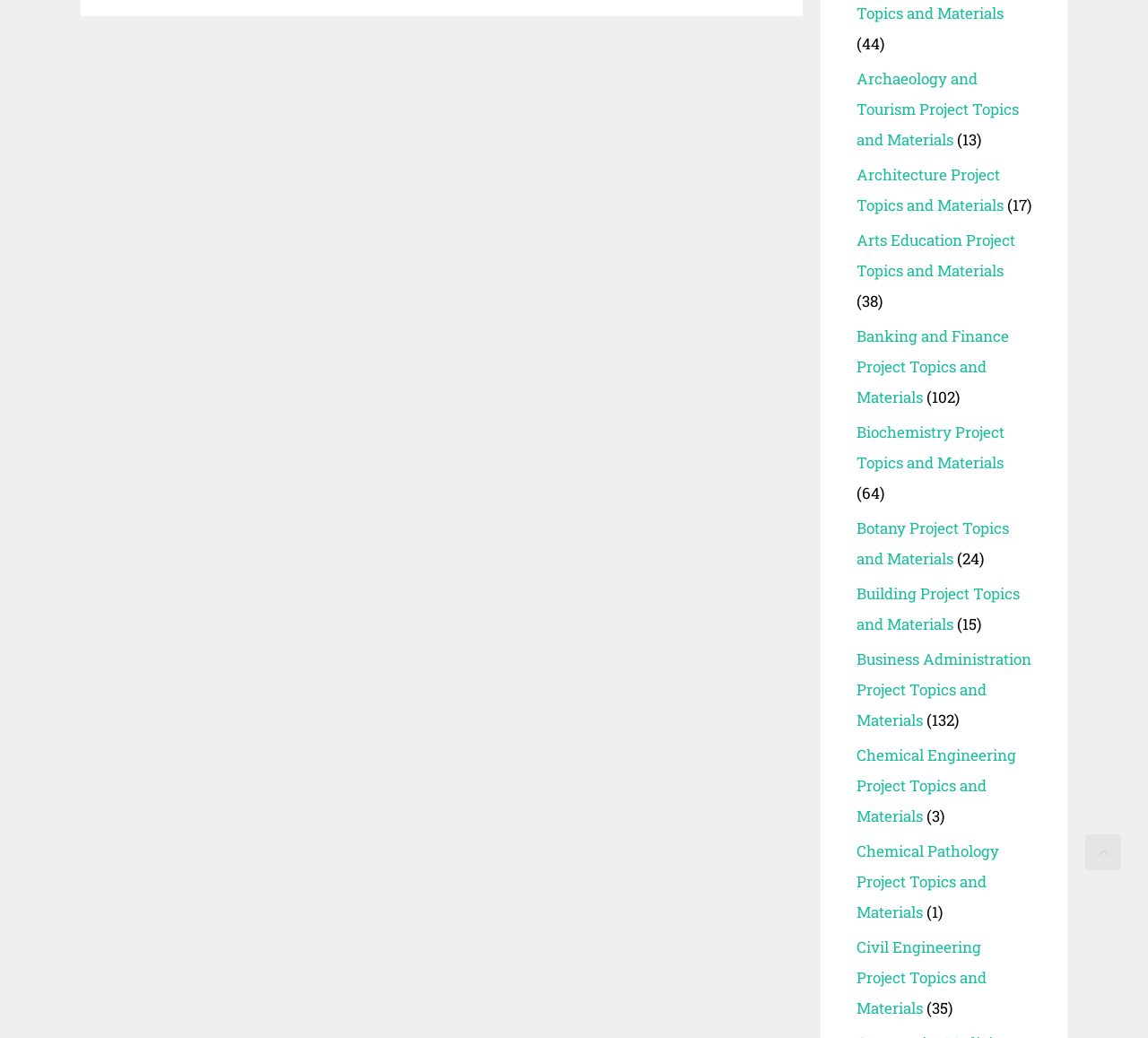Please provide a one-word or short phrase answer to the question:
Are the project topics categorized?

No